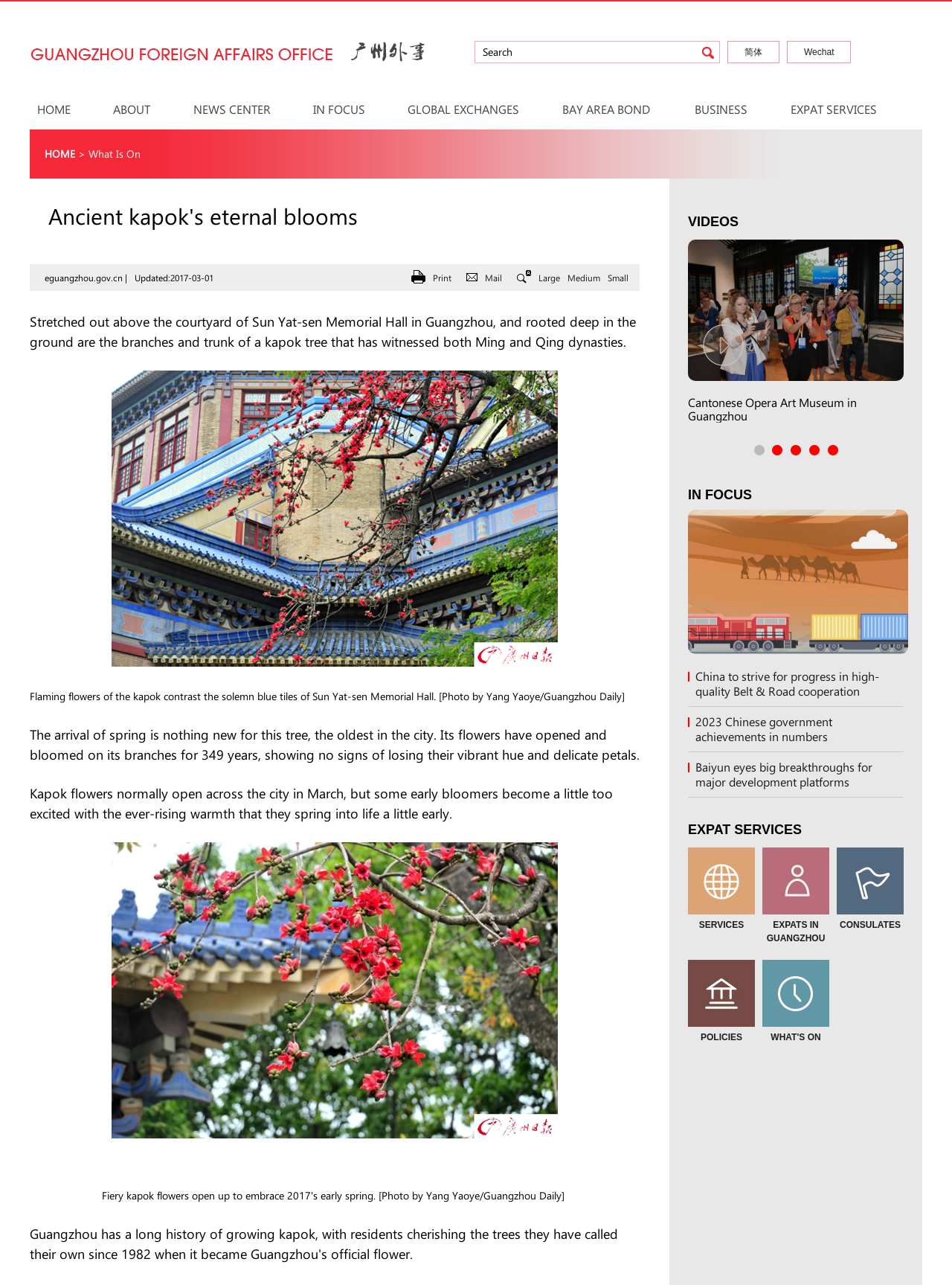Locate the coordinates of the bounding box for the clickable region that fulfills this instruction: "Go to HOME".

[0.039, 0.071, 0.074, 0.1]